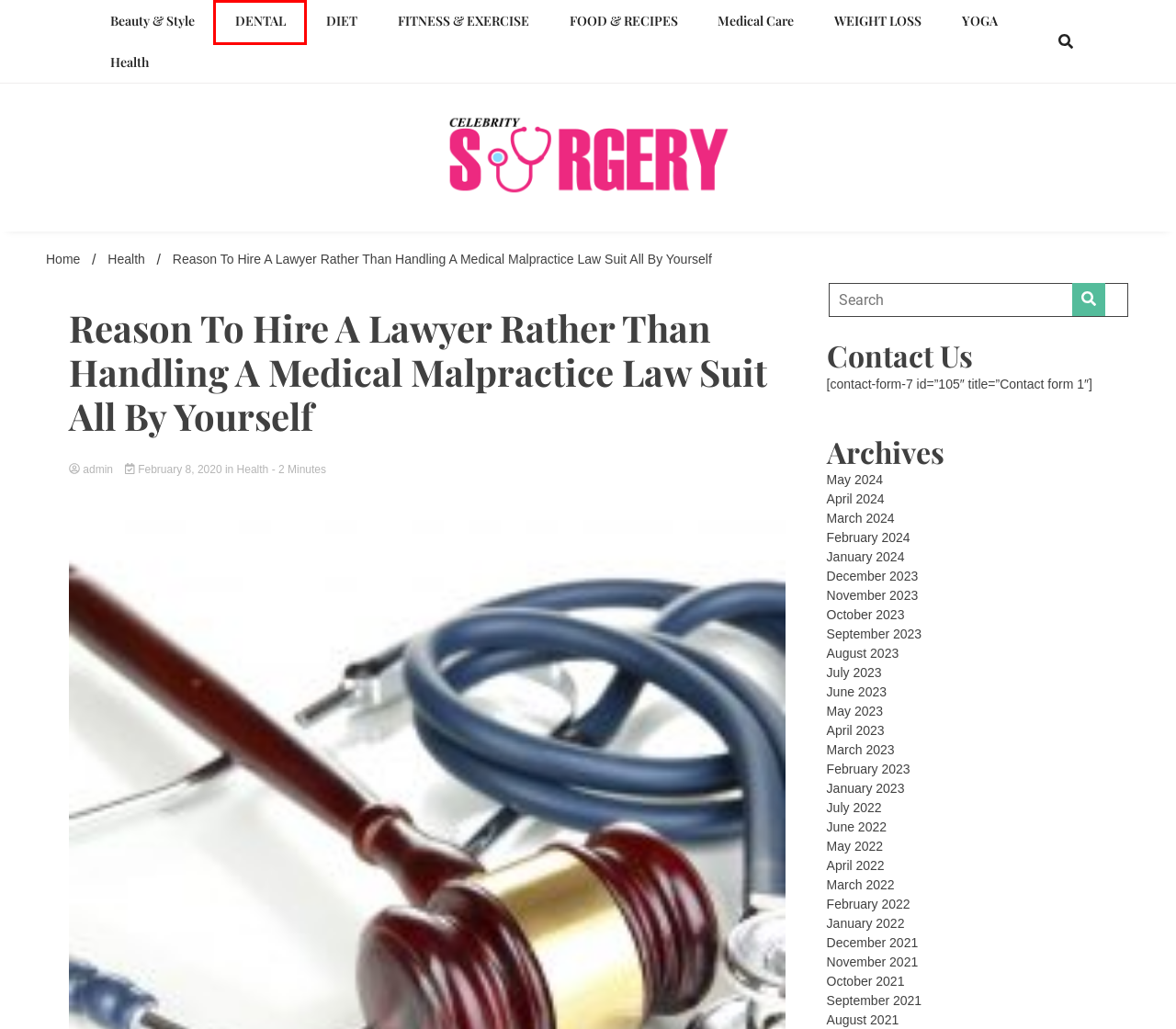You are provided a screenshot of a webpage featuring a red bounding box around a UI element. Choose the webpage description that most accurately represents the new webpage after clicking the element within the red bounding box. Here are the candidates:
A. admin - Celebrity Surgery
B. 3 - 2023 - Celebrity Surgery
C. DENTAL – Celebrity Surgery
D. Beauty & Style – Celebrity Surgery
E. 3 - 2022 - Celebrity Surgery
F. 5 - 2023 - Celebrity Surgery
G. 7 - 2022 - Celebrity Surgery
H. 2 - 2024 - Celebrity Surgery

C